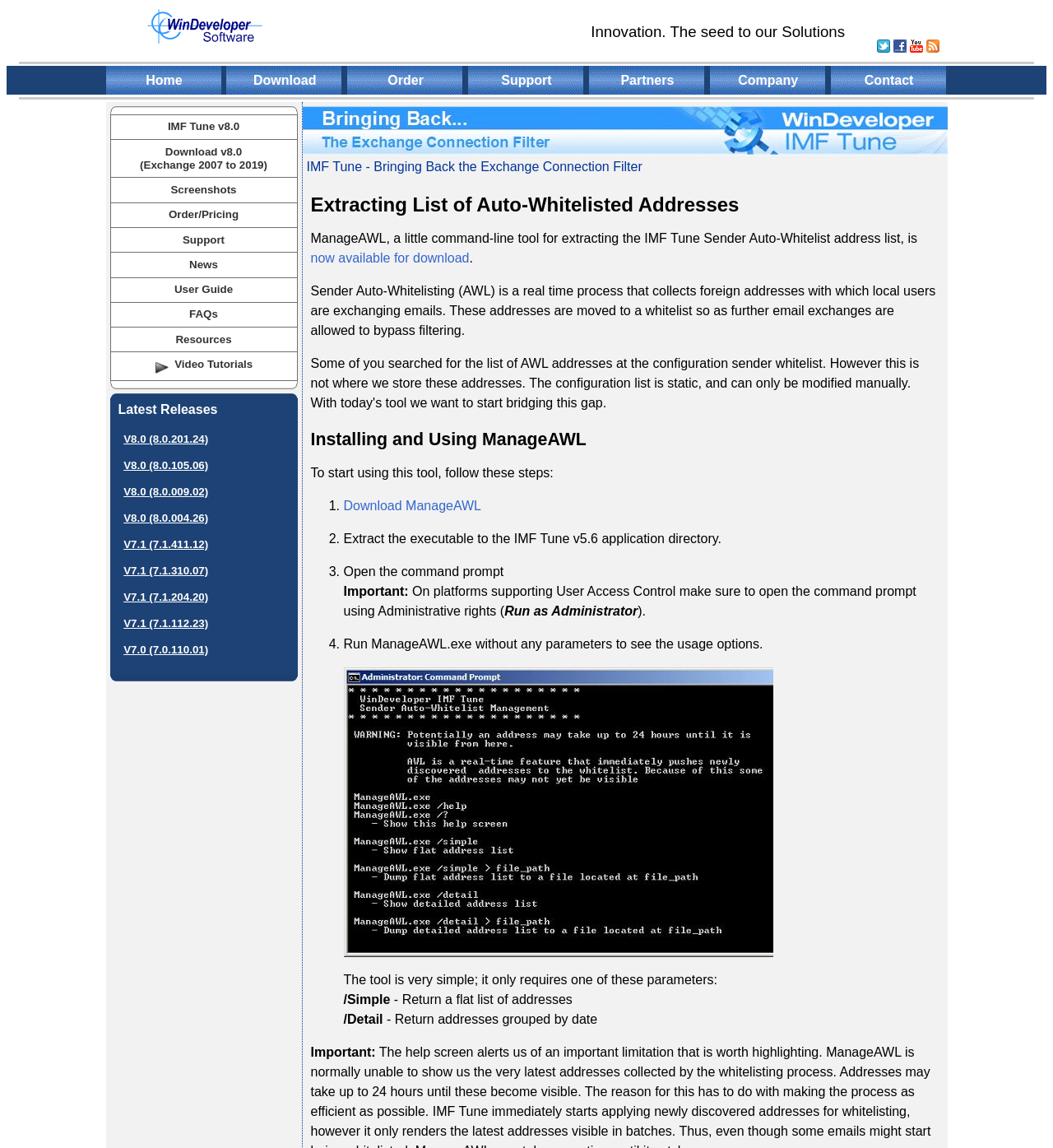What is the company name?
Please utilize the information in the image to give a detailed response to the question.

The company name can be found in the top-left corner of the webpage, where it says 'WinDeveloper Software' with an image next to it.